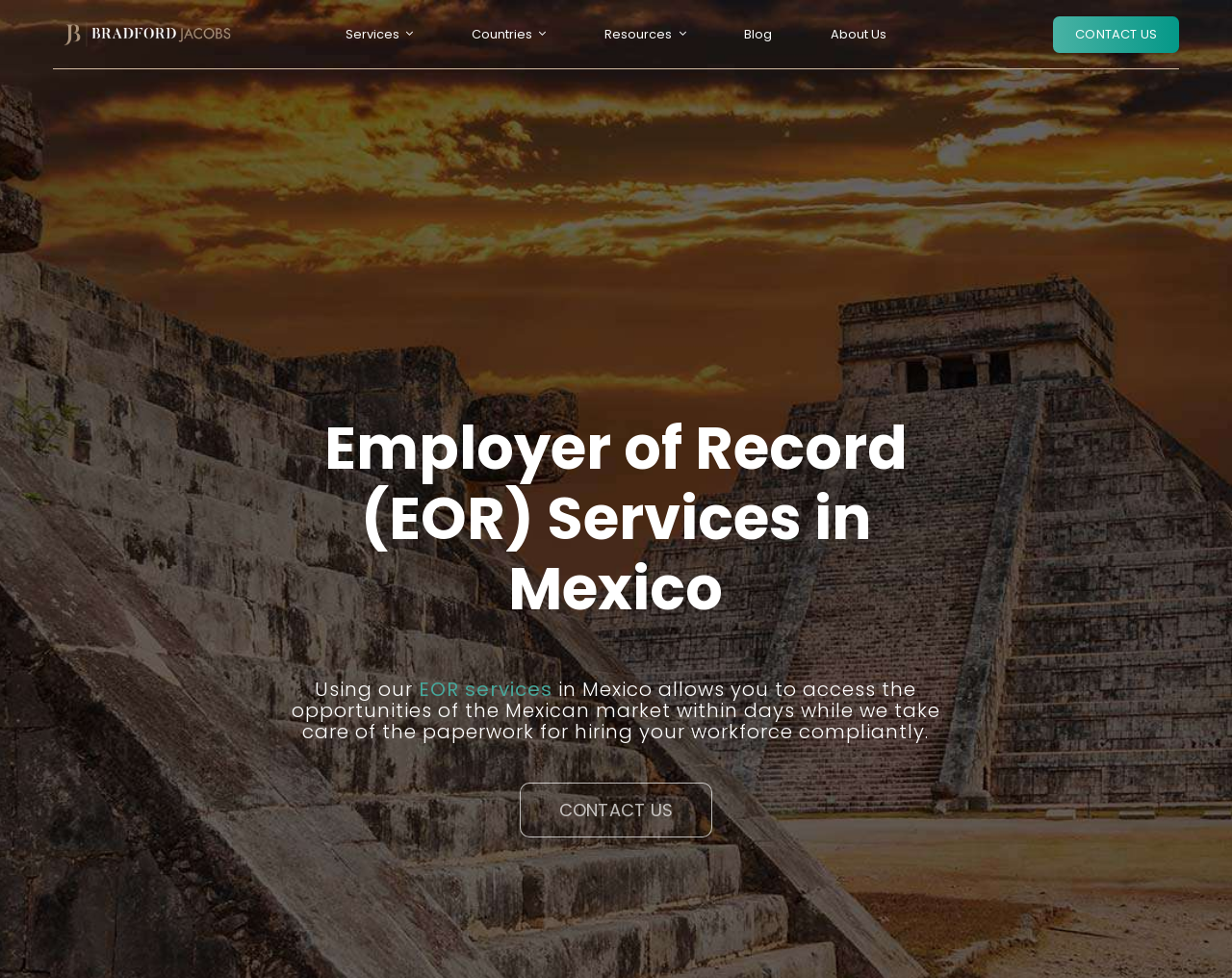What is the relationship between Bradford Jacobs and global payroll?
Look at the screenshot and provide an in-depth answer.

Under the 'Main Menu Navigation' element, there is a link to 'Global Payroll', which suggests that Bradford Jacobs offers global payroll services as part of its offerings.